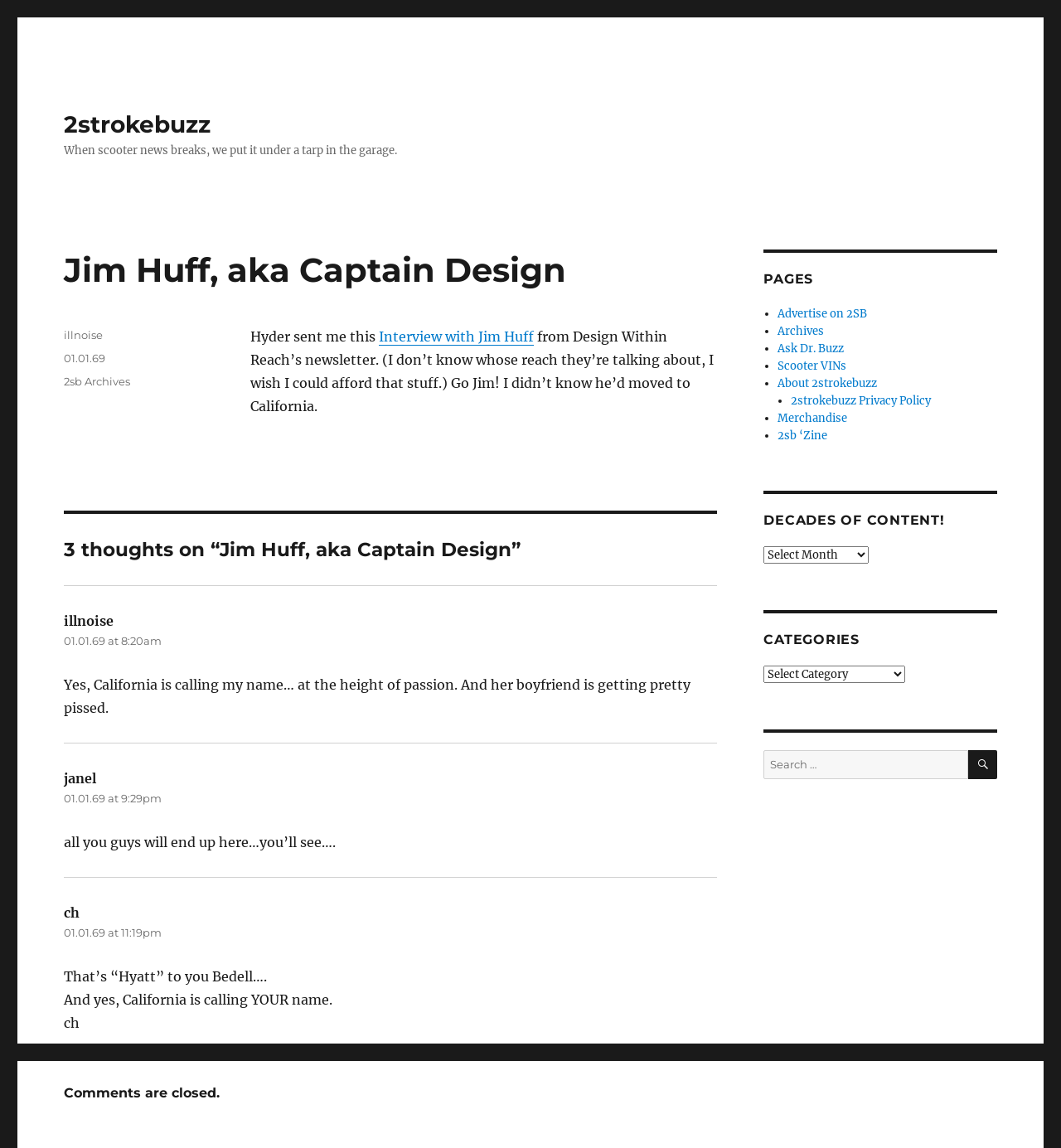What is the date of the article?
Carefully examine the image and provide a detailed answer to the question.

The article has a timestamp of '01.01.69' which indicates the date of the article.